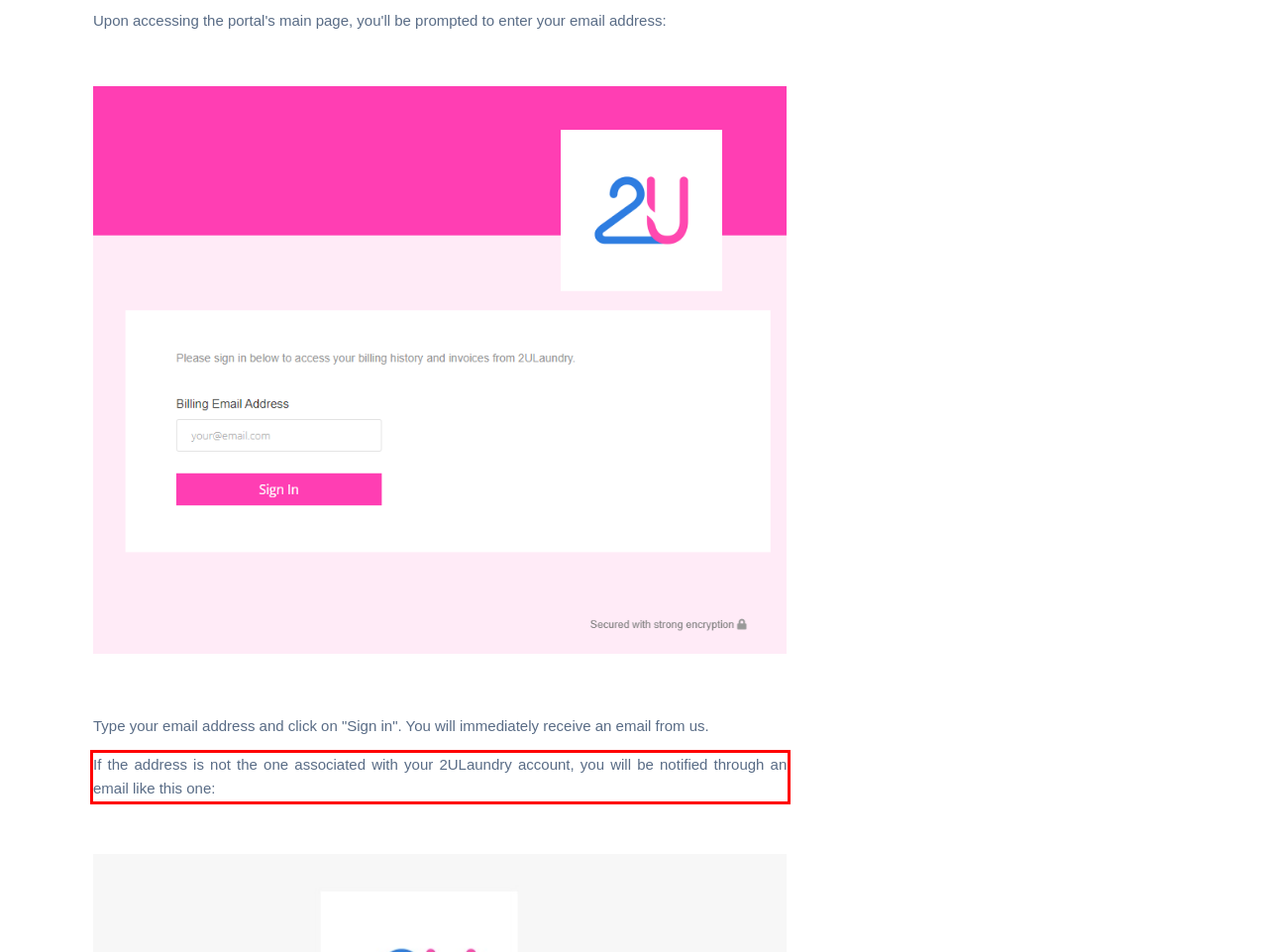Please perform OCR on the text within the red rectangle in the webpage screenshot and return the text content.

If the address is not the one associated with your 2ULaundry account, you will be notified through an email like this one: